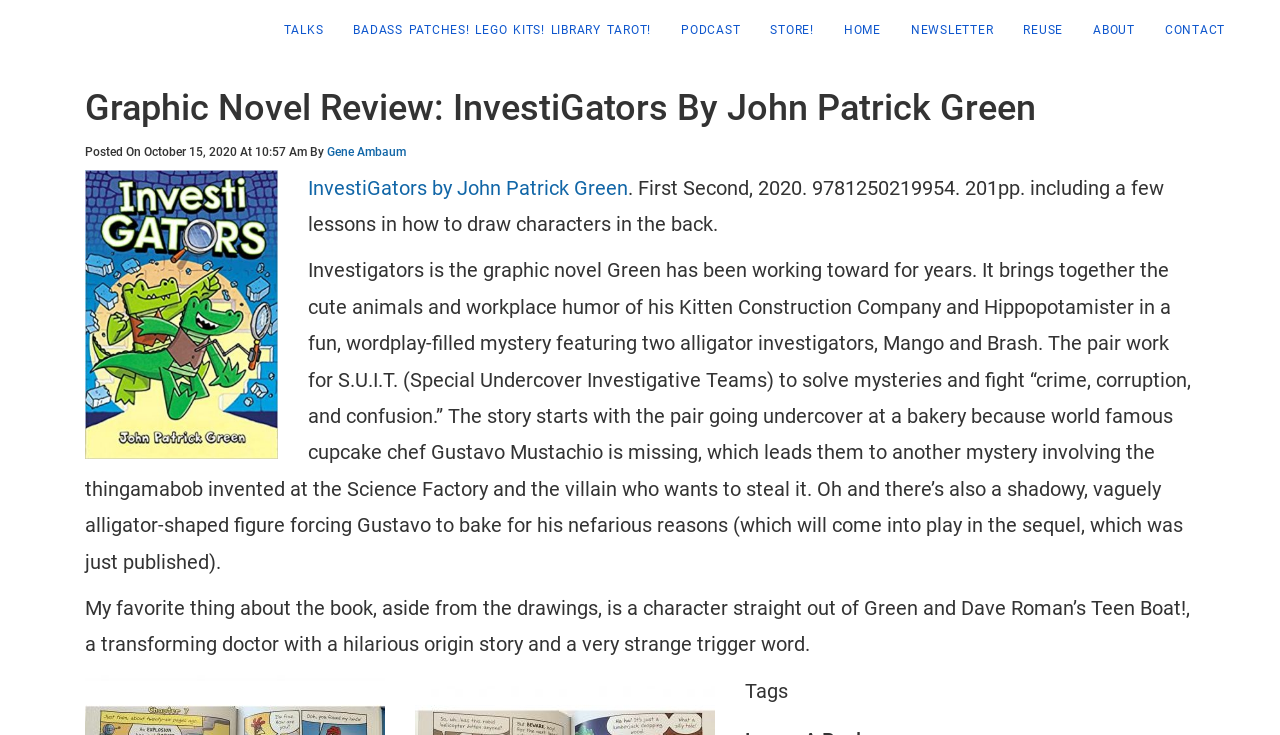Please answer the following question as detailed as possible based on the image: 
Who wrote the review of the graphic novel?

The author of the review is mentioned in the heading 'Posted On October 15, 2020 At 10:57 Am By Gene Ambaum', which indicates that Gene Ambaum wrote the review of the graphic novel.